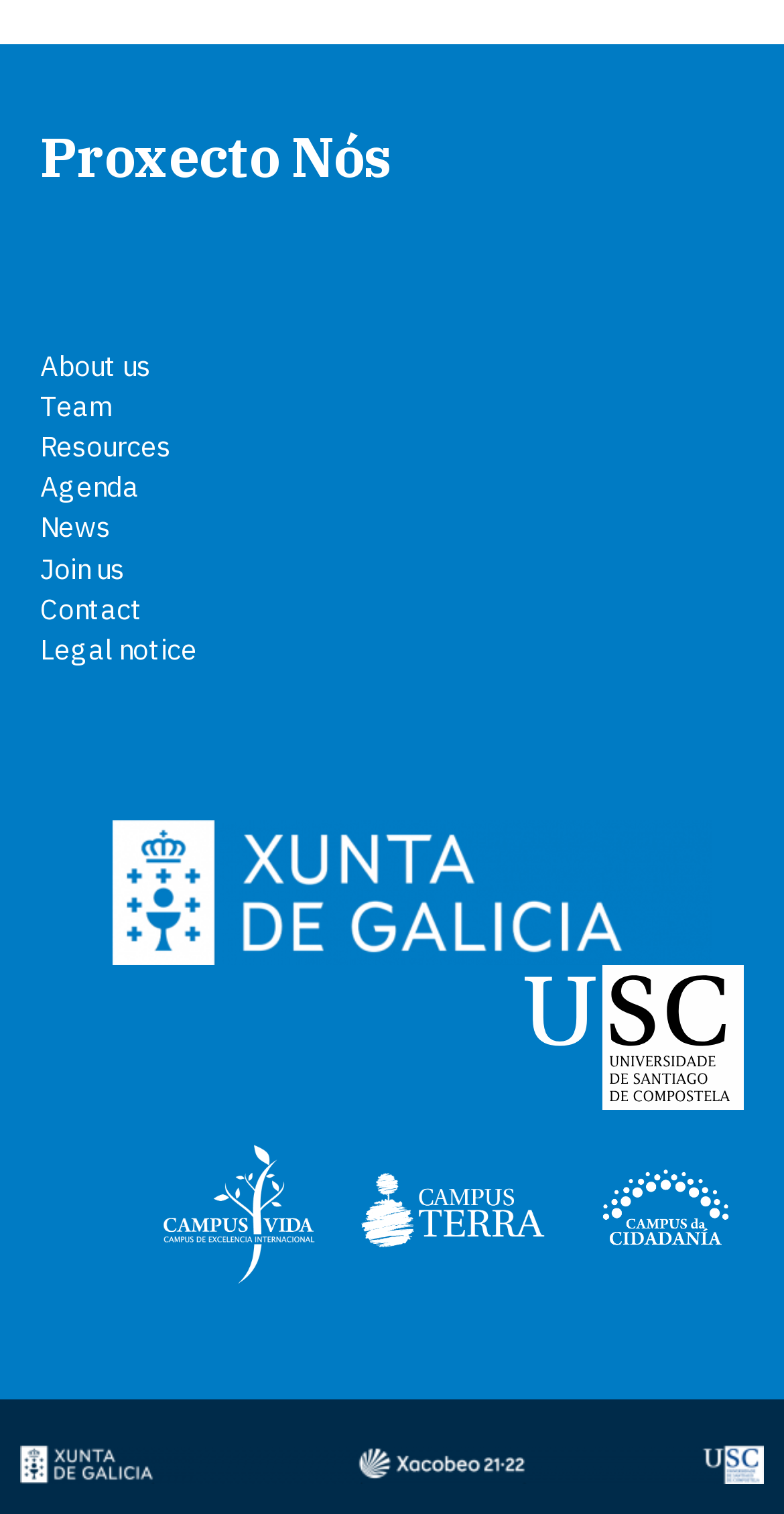Identify the bounding box coordinates of the clickable region necessary to fulfill the following instruction: "View Universidade de Santiago de Compostela". The bounding box coordinates should be four float numbers between 0 and 1, i.e., [left, top, right, bottom].

[0.669, 0.667, 0.949, 0.698]